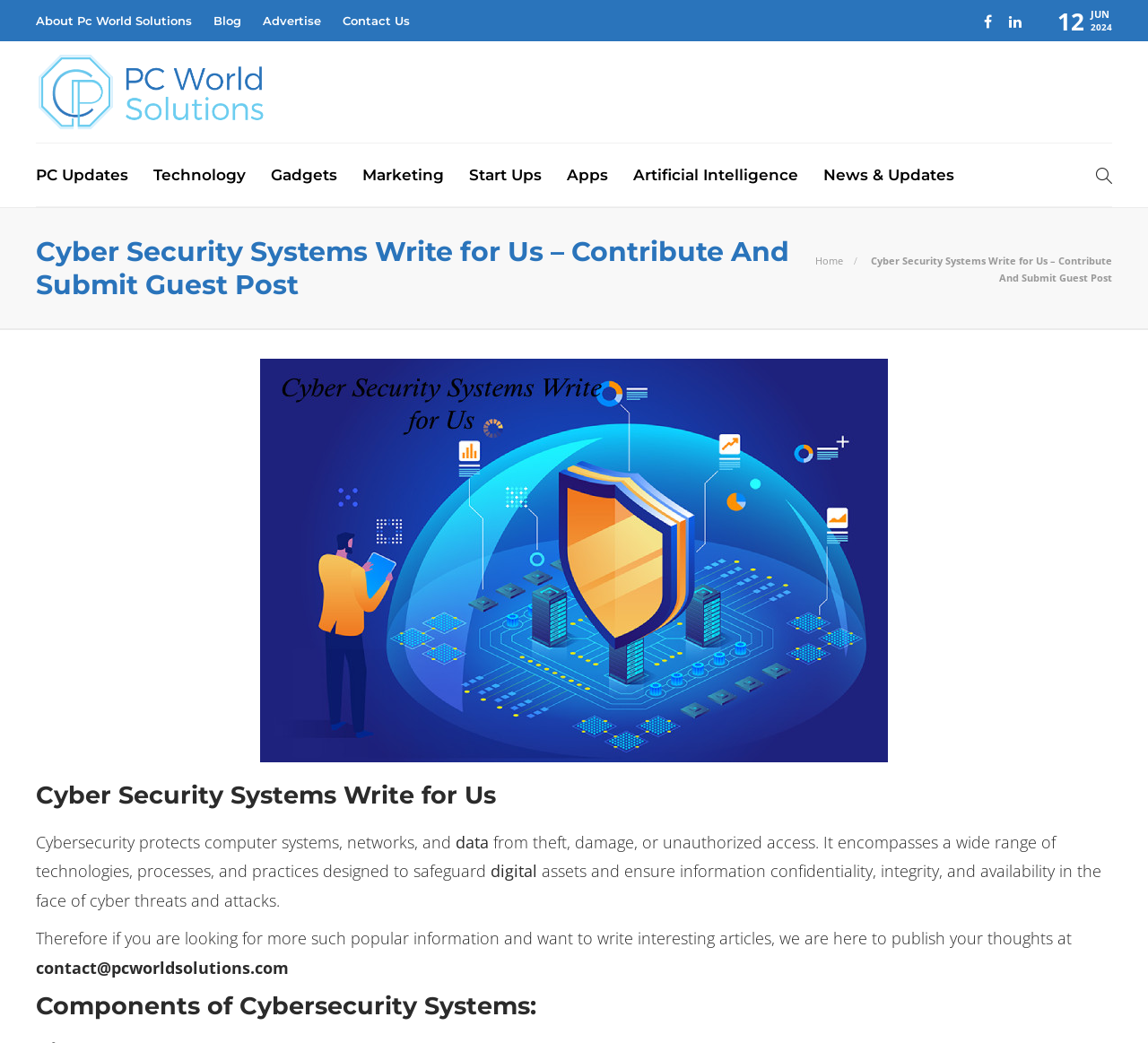Please specify the bounding box coordinates of the clickable region to carry out the following instruction: "Click on About Pc World Solutions". The coordinates should be four float numbers between 0 and 1, in the format [left, top, right, bottom].

[0.031, 0.003, 0.167, 0.037]